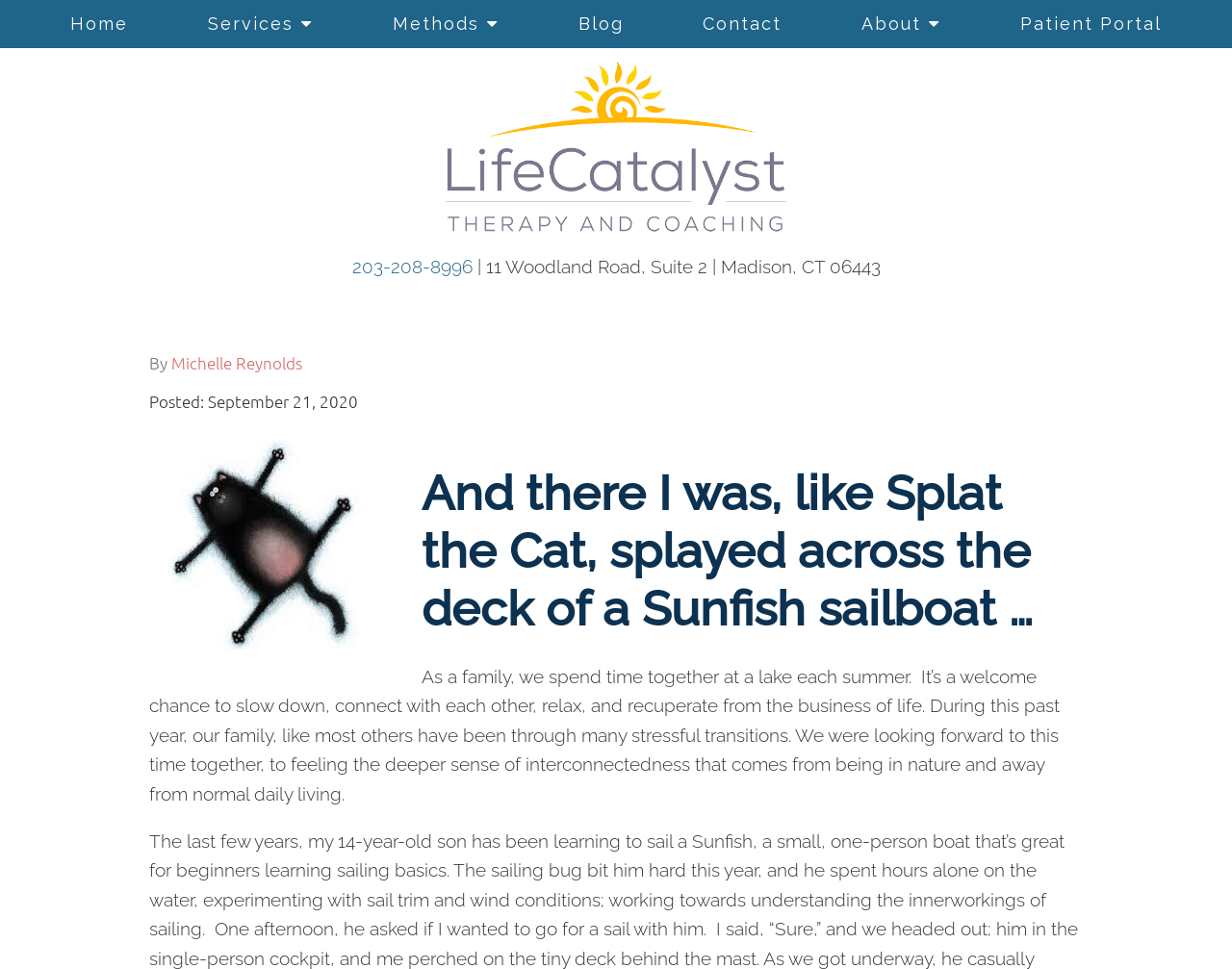What type of therapy is mentioned in the top-left corner?
Provide a detailed answer to the question, using the image to inform your response.

I looked at the top-left corner of the webpage and found a link with the text 'Therapy'. This suggests that the webpage is related to therapy services.